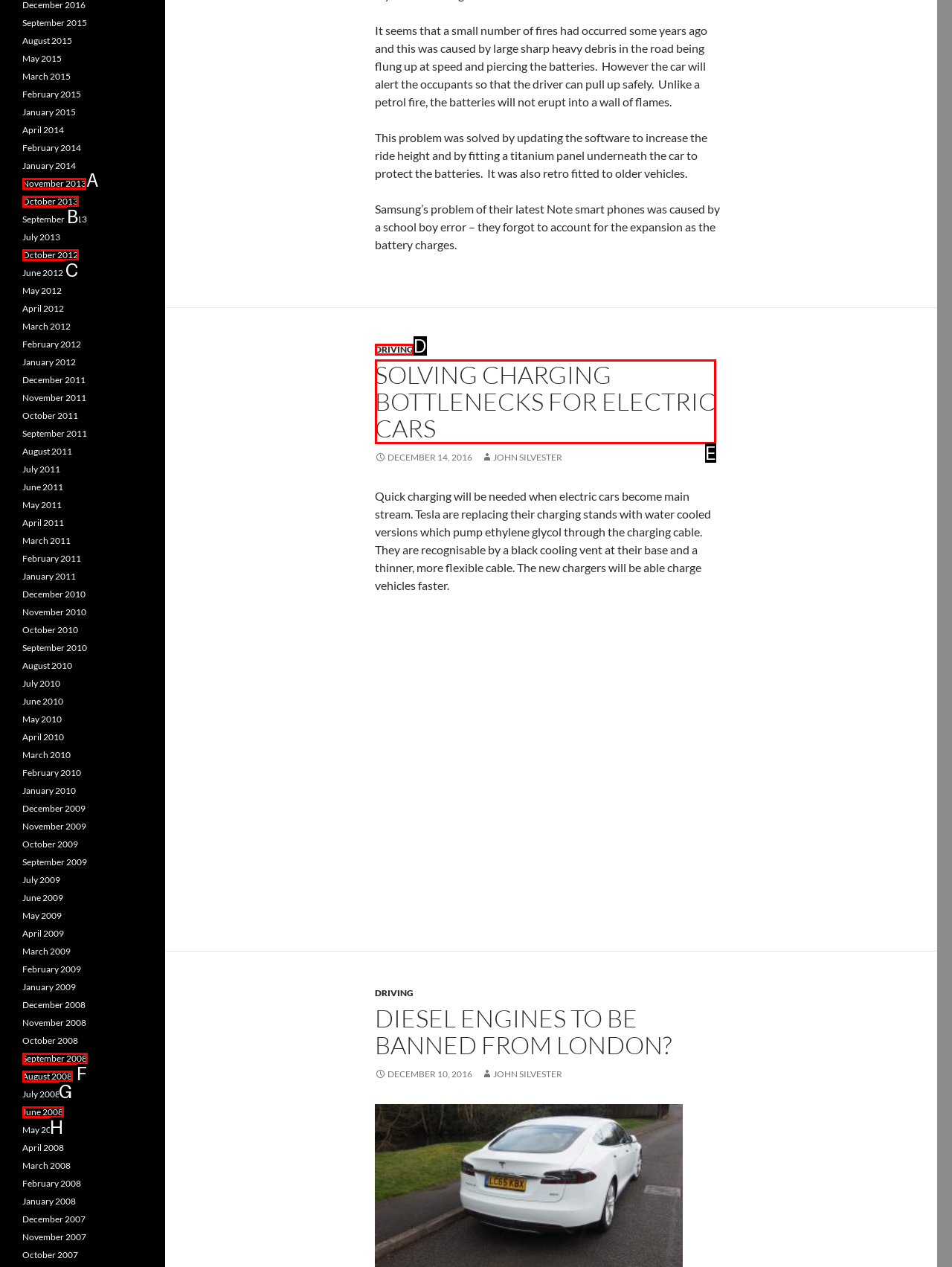Identify the HTML element that best matches the description: driving. Provide your answer by selecting the corresponding letter from the given options.

D